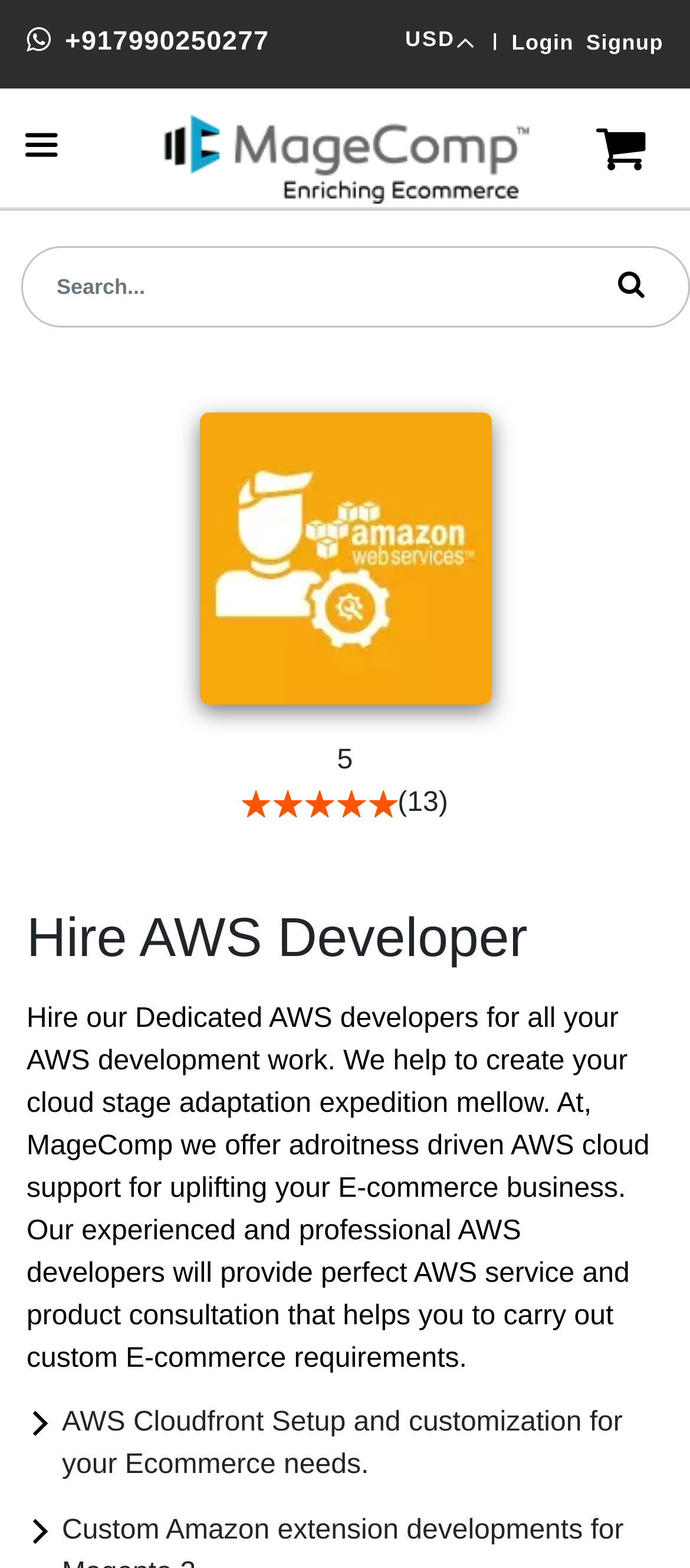What is the company name?
Please provide a comprehensive answer based on the details in the screenshot.

The company name is obtained from the logo image description 'MageComp logo' and the text 'MageComp' is also present in the webpage content.